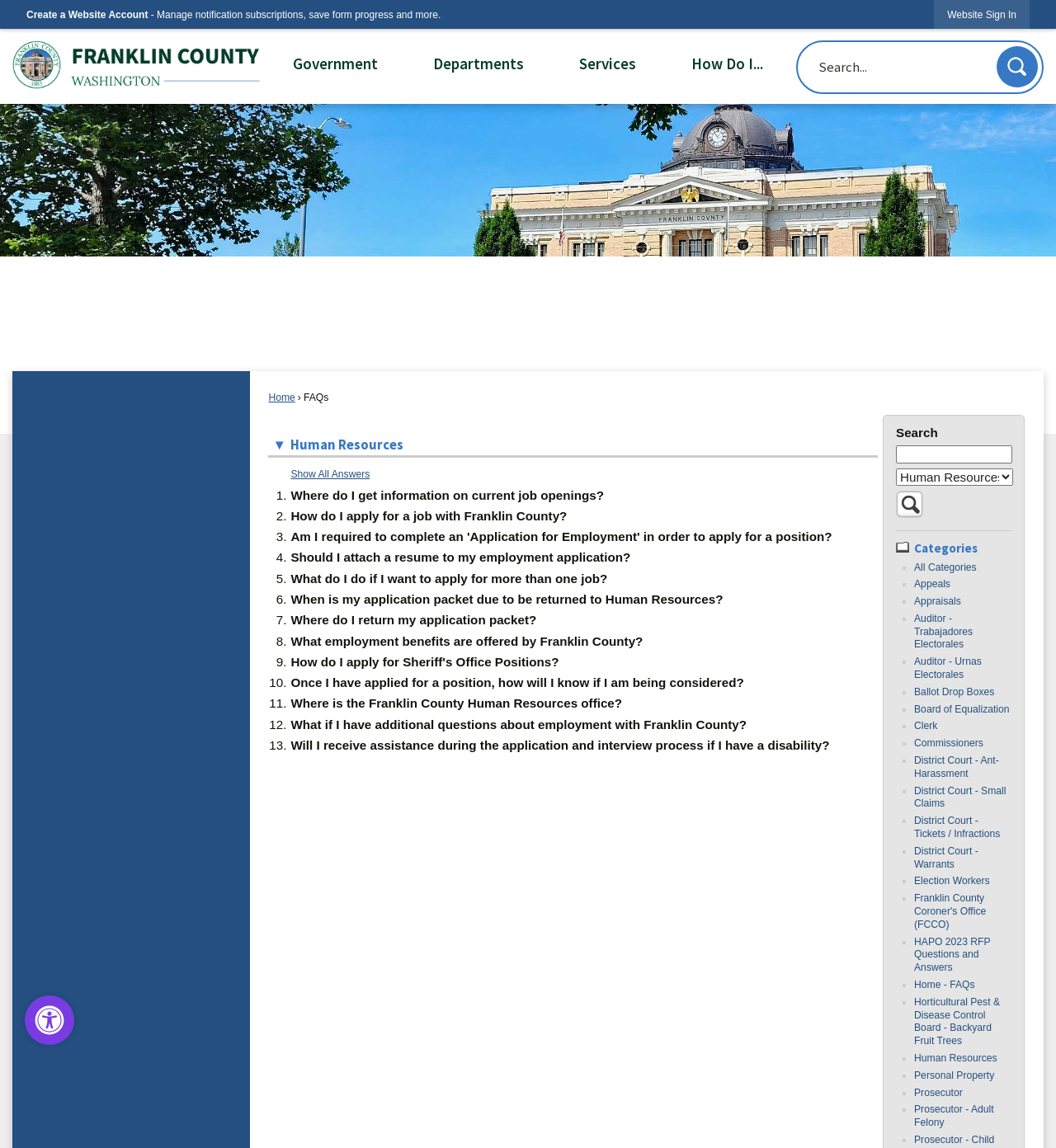Construct a comprehensive caption that outlines the webpage's structure and content.

The webpage is a FAQ page for Human Resources, with a prominent search bar at the top right corner. Below the search bar, there is a menu with several options, including "Government", "Departments", "Services", and "How Do I...". 

On the left side of the page, there is a vertical menu with links to various categories, including "All Categories", "Appeals", "Appraisals", and many others. Each category has a list marker (■) preceding the link.

The main content of the page is divided into sections, with headings such as "Categories" and "FAQs". The FAQs section has a list of questions and answers, with each question having a link to the answer. The questions are numbered, and the answers are displayed below each question.

At the top of the page, there is a link to "Create a Website Account" and a button to "Website Sign In". There is also a link to the "Home Page" with an accompanying image. 

The page has a clean and organized layout, making it easy to navigate and find the desired information.